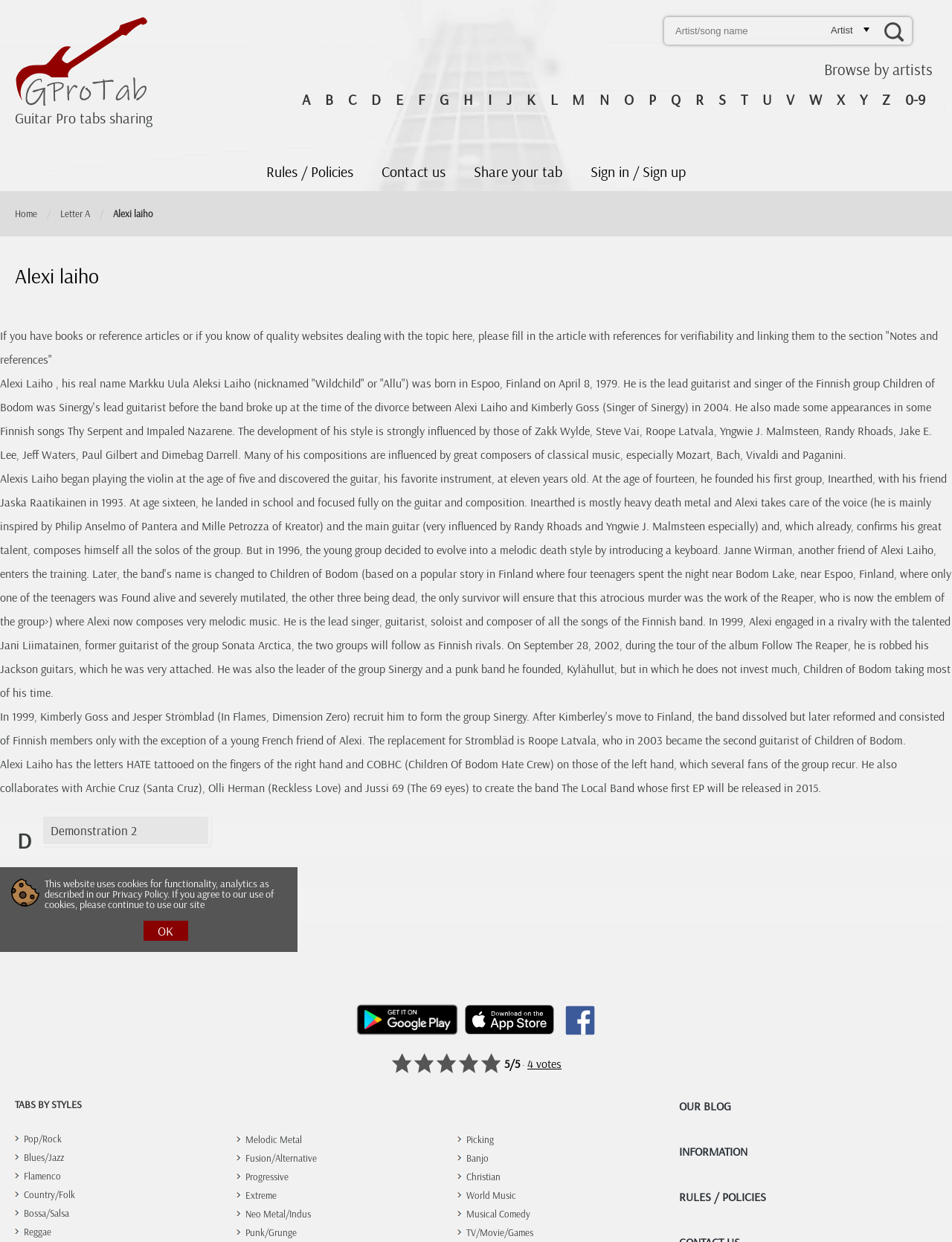Provide the bounding box for the UI element matching this description: "Guitar Pro tabs sharing".

[0.016, 0.012, 0.16, 0.101]